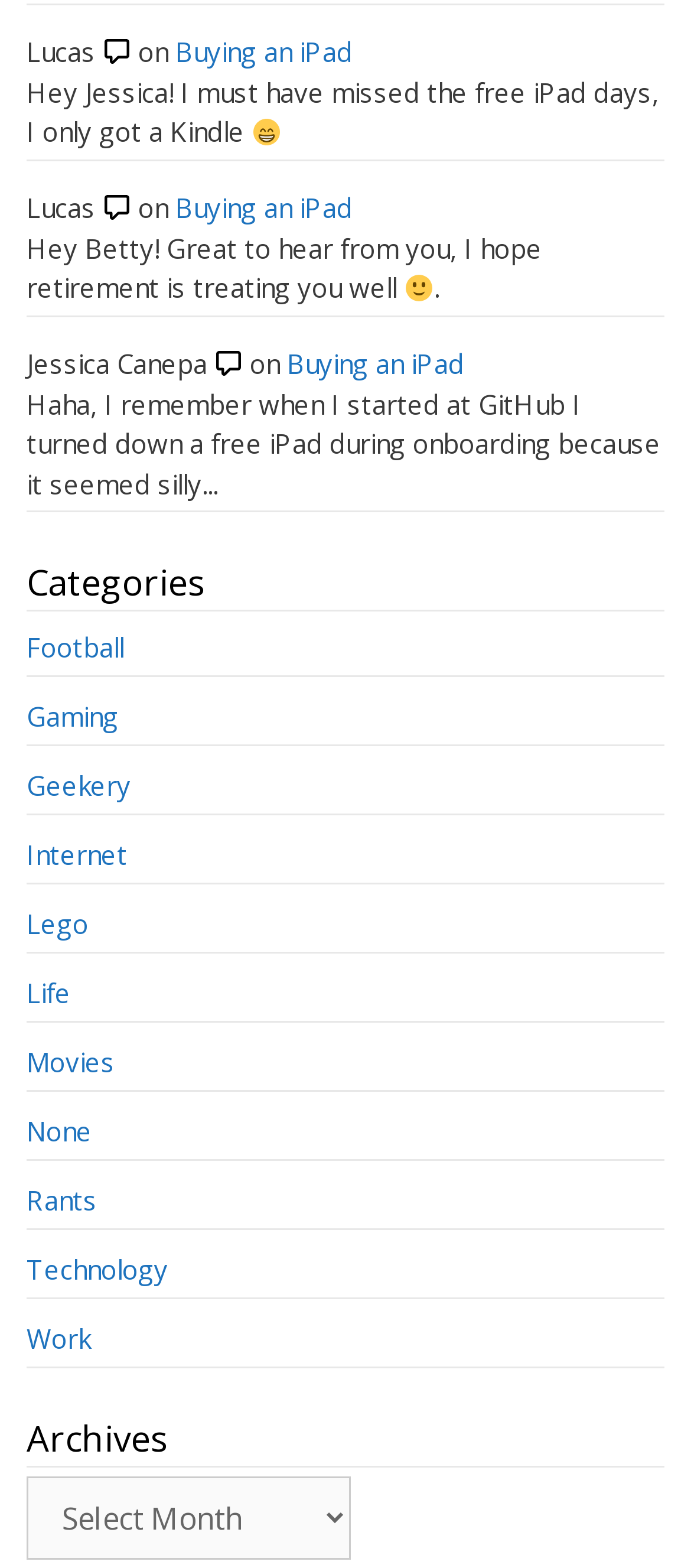What is the topic of the link 'Buying an iPad'?
Answer with a single word or phrase by referring to the visual content.

iPad